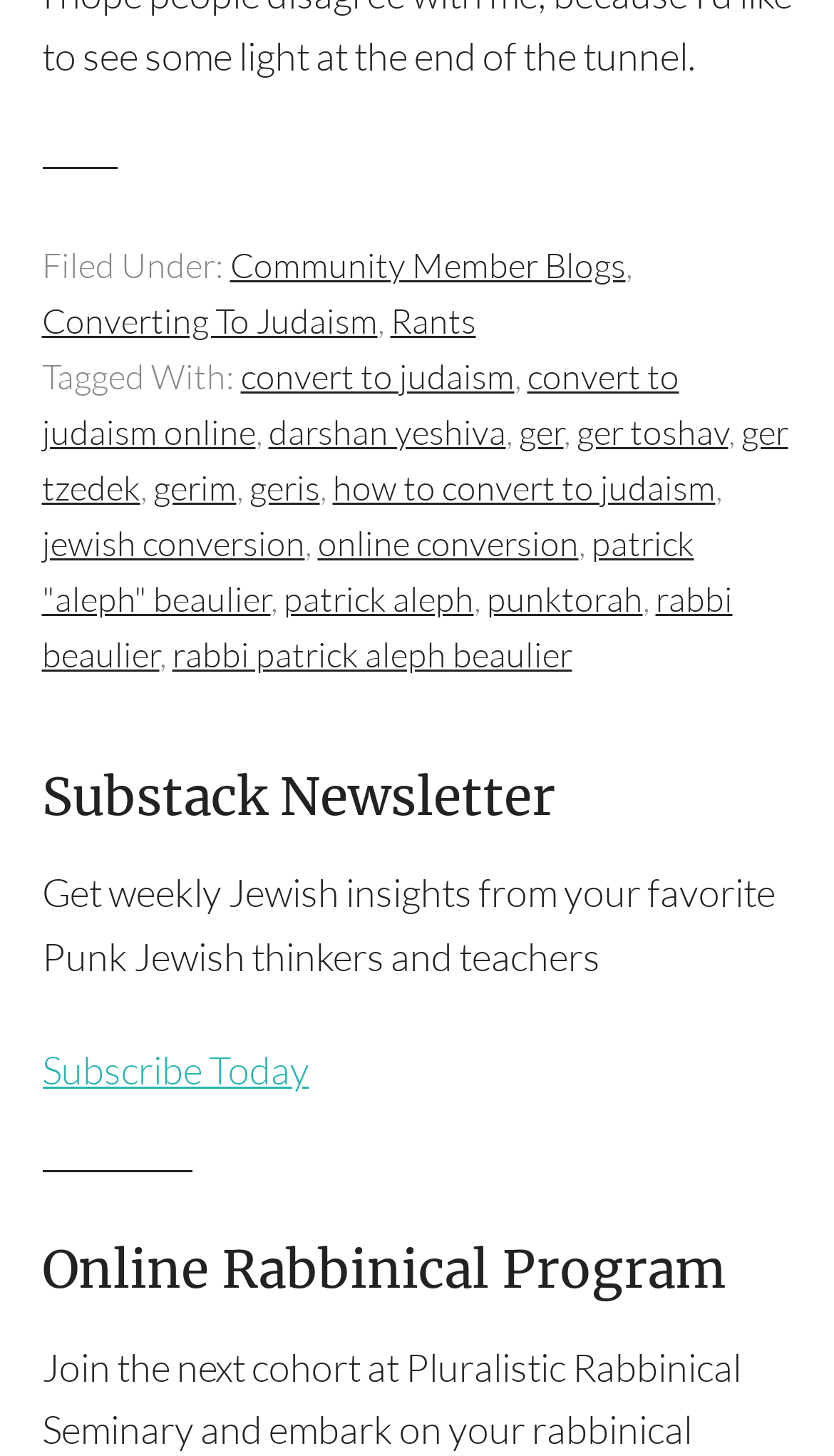Can you find the bounding box coordinates for the element that needs to be clicked to execute this instruction: "Read about 'Converting To Judaism'"? The coordinates should be given as four float numbers between 0 and 1, i.e., [left, top, right, bottom].

[0.05, 0.205, 0.453, 0.235]